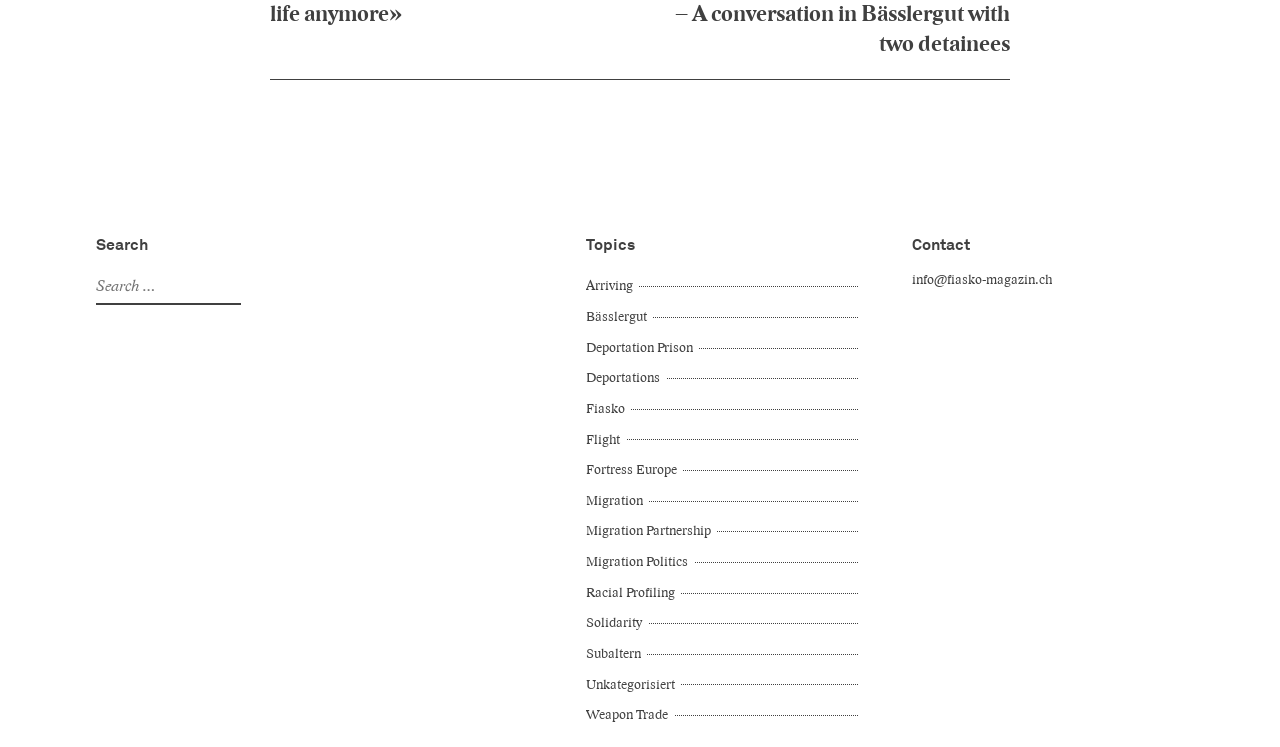Specify the bounding box coordinates of the area to click in order to execute this command: 'Search for something'. The coordinates should consist of four float numbers ranging from 0 to 1, and should be formatted as [left, top, right, bottom].

[0.075, 0.359, 0.415, 0.406]